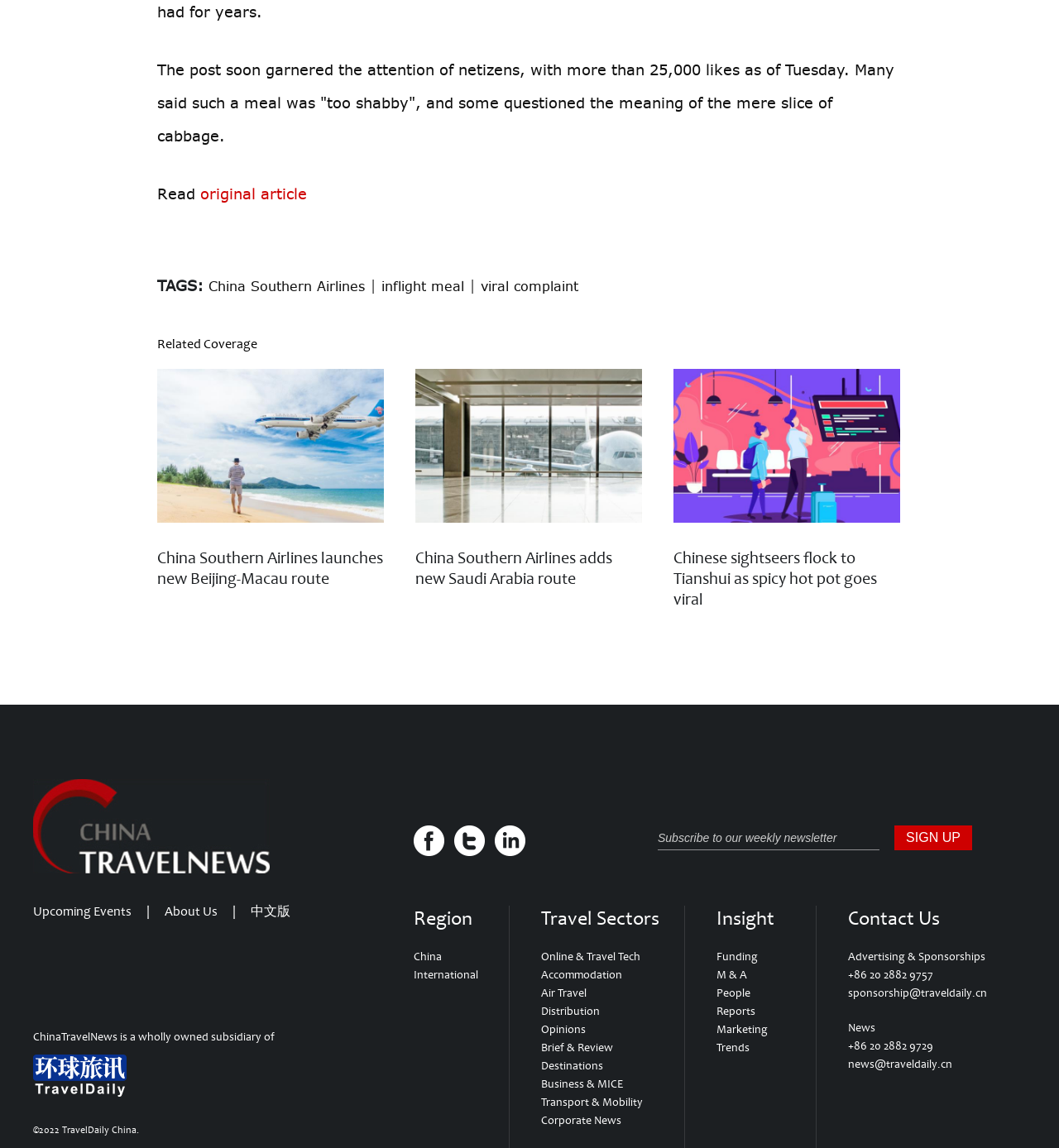Please find the bounding box coordinates (top-left x, top-left y, bottom-right x, bottom-right y) in the screenshot for the UI element described as follows: inflight meal

[0.36, 0.242, 0.438, 0.256]